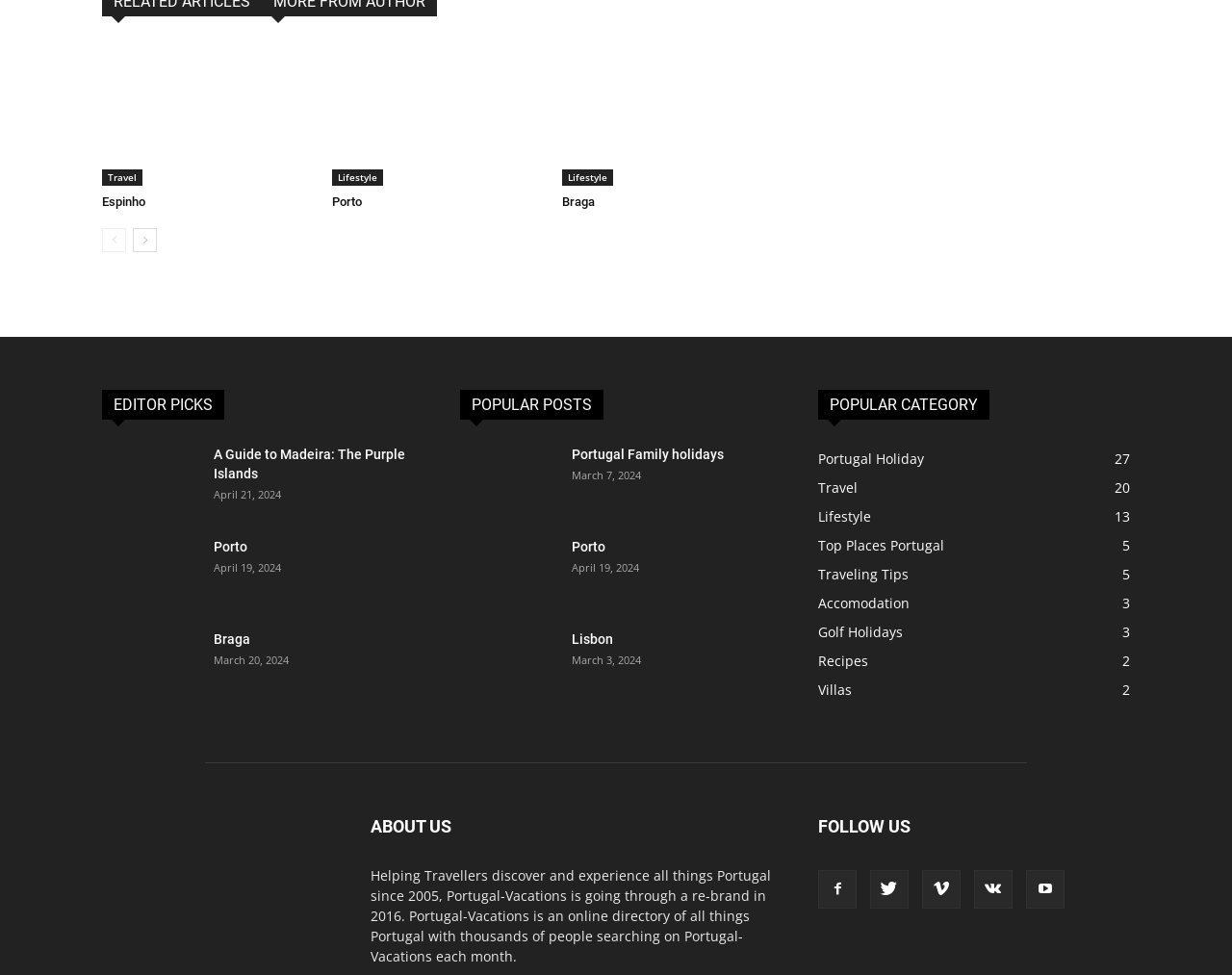Determine the bounding box for the described HTML element: "Villas2". Ensure the coordinates are four float numbers between 0 and 1 in the format [left, top, right, bottom].

[0.664, 0.698, 0.691, 0.717]